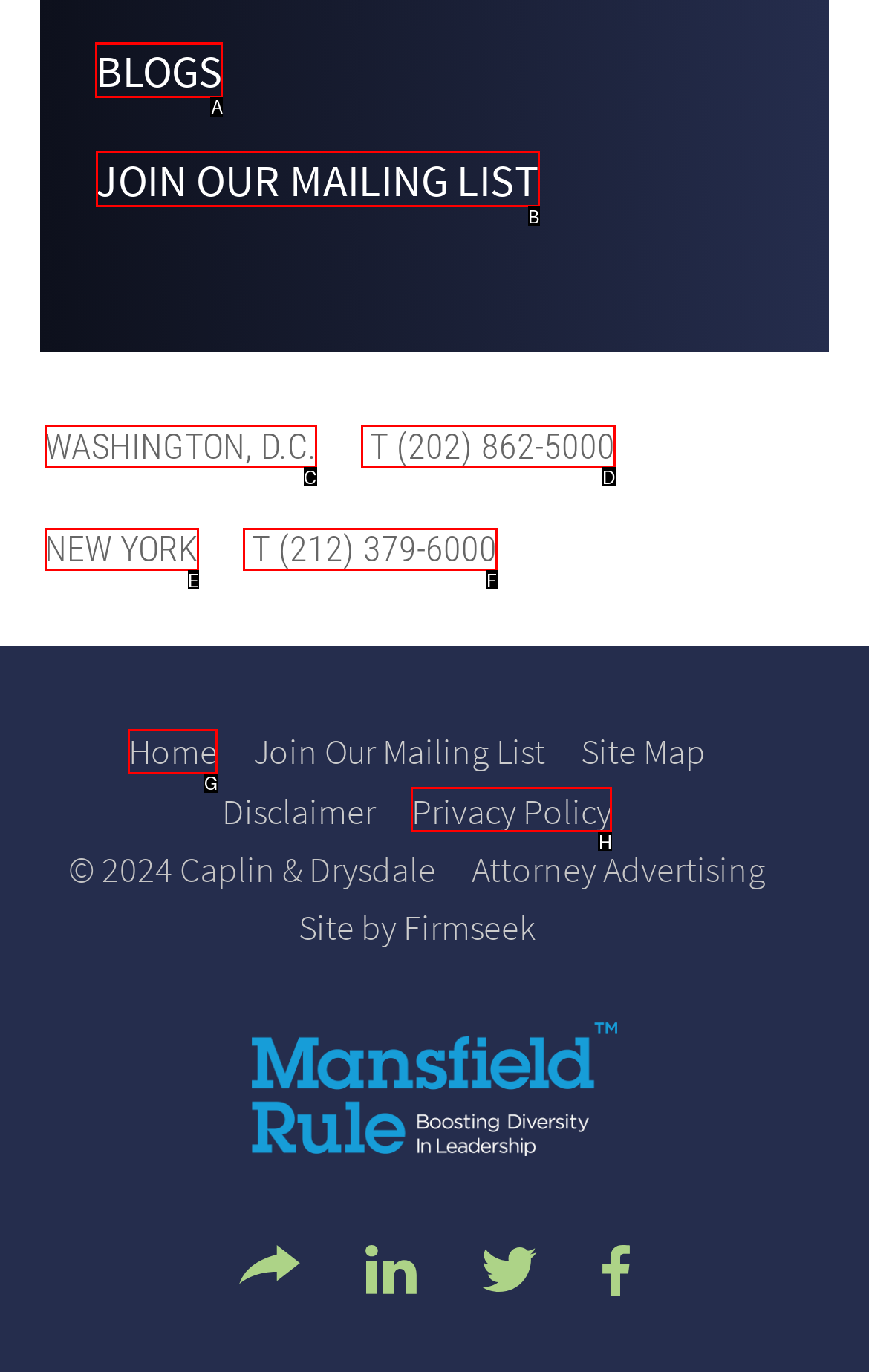Point out the letter of the HTML element you should click on to execute the task: View Top 10 Categories
Reply with the letter from the given options.

None